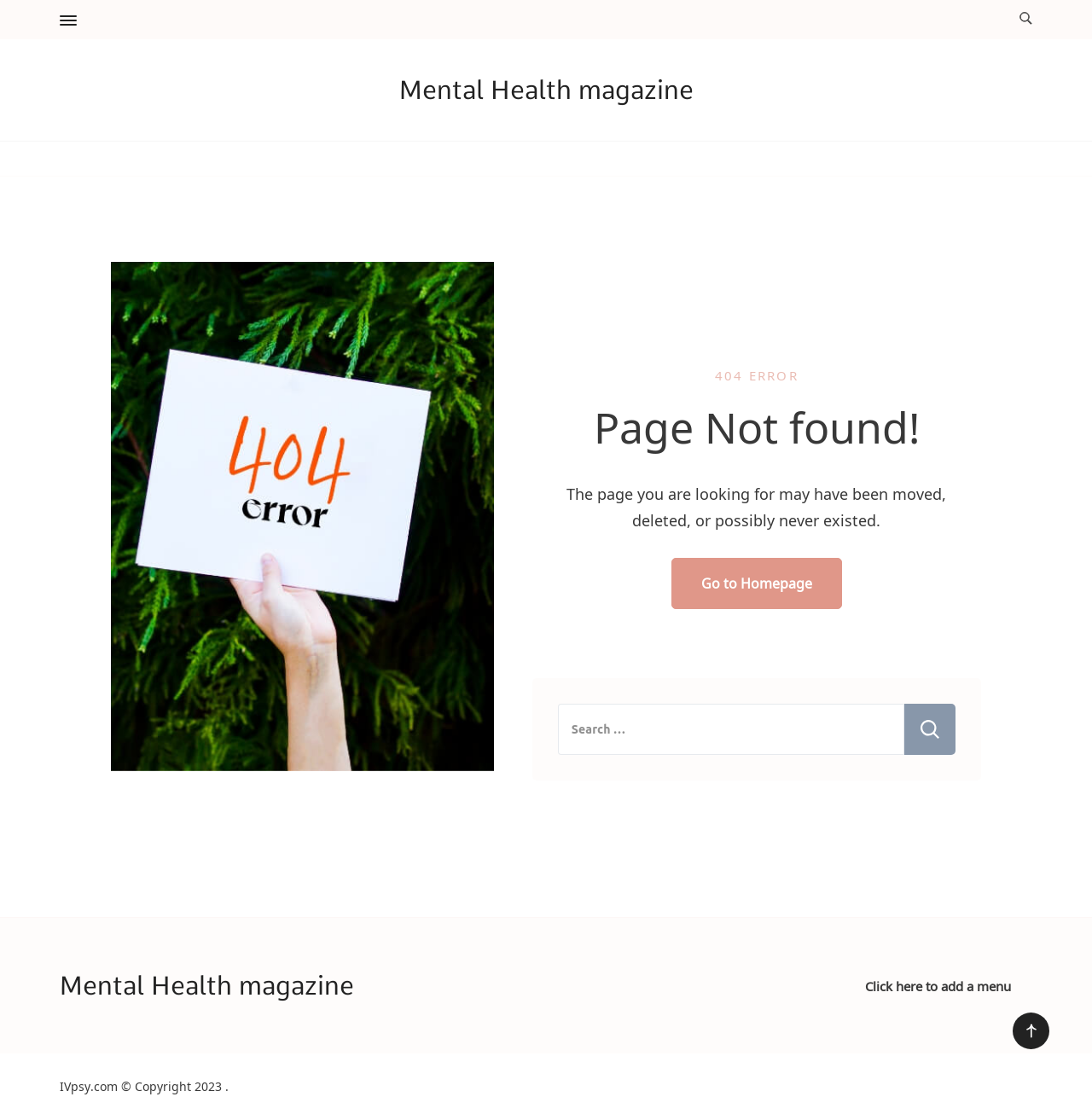Extract the bounding box coordinates for the UI element described as: "Home".

None